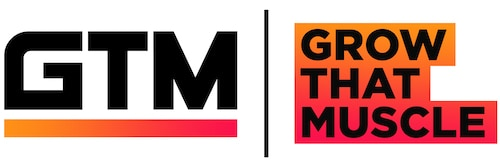Generate an in-depth description of the image.

The image features the logo for "Grow That Muscle," prominently displaying the acronym "GTM" alongside the full name. The logo is designed with bold, stylized typography that captures attention, utilizing a color gradient from orange to pink which signifies energy and vitality. This branding emphasizes the focus on muscle growth and fitness, aligning with the themes of bodybuilding and nutrition. It serves as a visual representation of the overall mission to help individuals improve their body composition and achieve their fitness goals through informed dietary choices and training strategies.